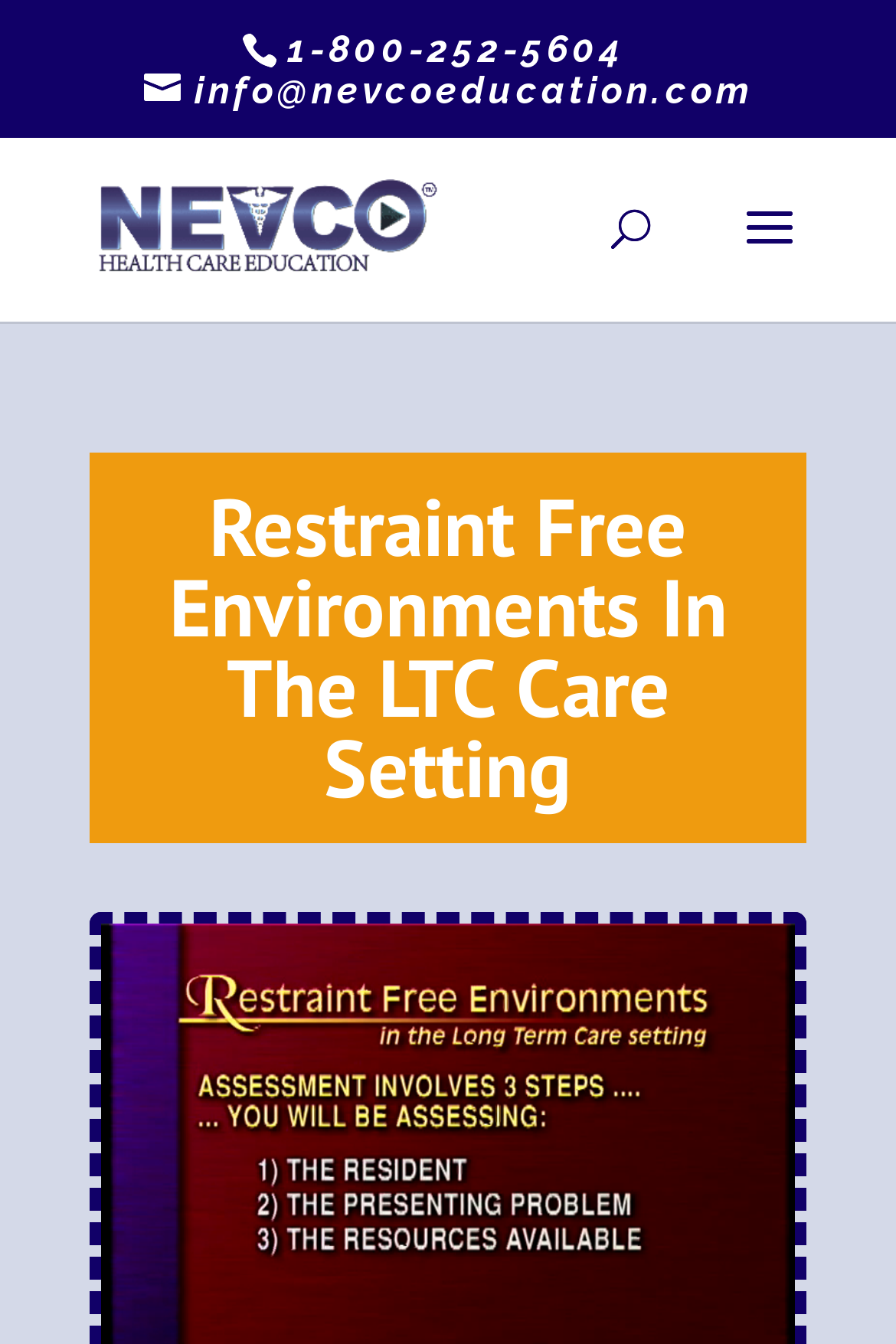What is the phone number to contact?
Based on the visual details in the image, please answer the question thoroughly.

I found the phone number by looking at the link element with the text '1-800-252-5604' which is located at the top of the page.